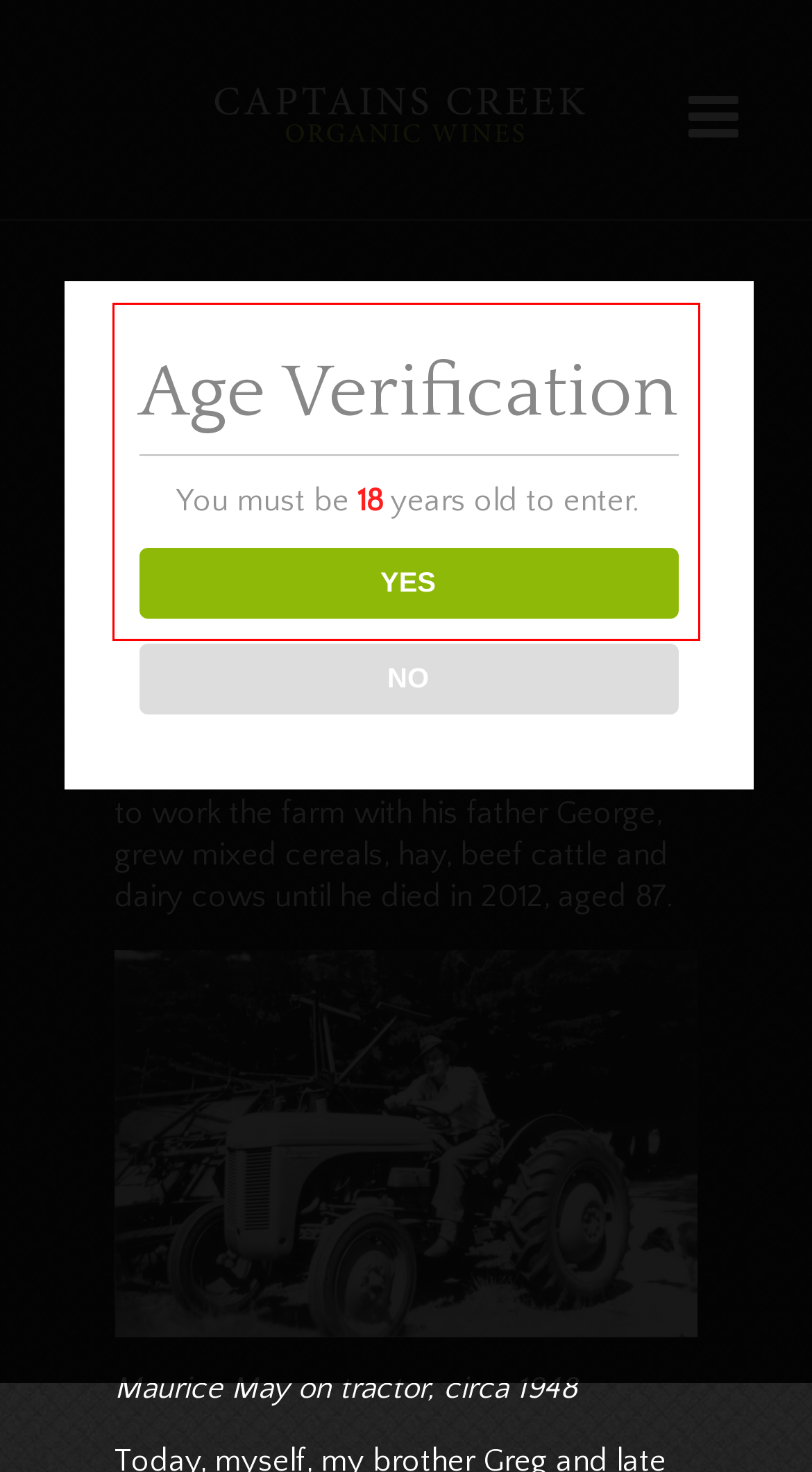You are given a webpage screenshot with a red bounding box around a UI element. Extract and generate the text inside this red bounding box.

Captains Creek rises on our farm at Blampied, at the foot of the Kangaroo Hills, and meanders north past the original homestead of Captain Hepburn. Four generations of the May family have run the 80 hectare farm for more than 100 years after my great grandfather, Joseph May, purchased it in 1909.